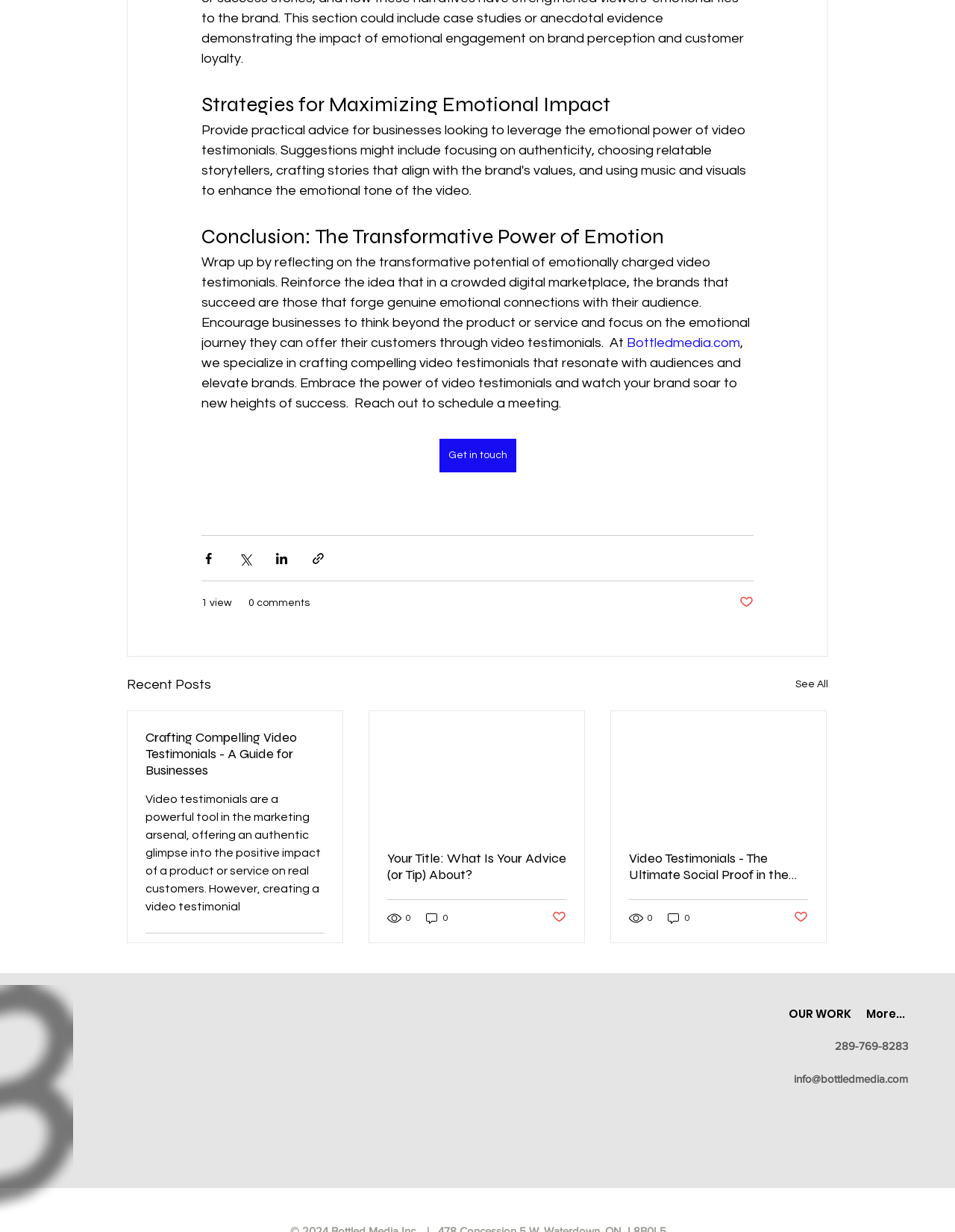What is the phone number on the webpage?
Please use the visual content to give a single word or phrase answer.

289-769-8283